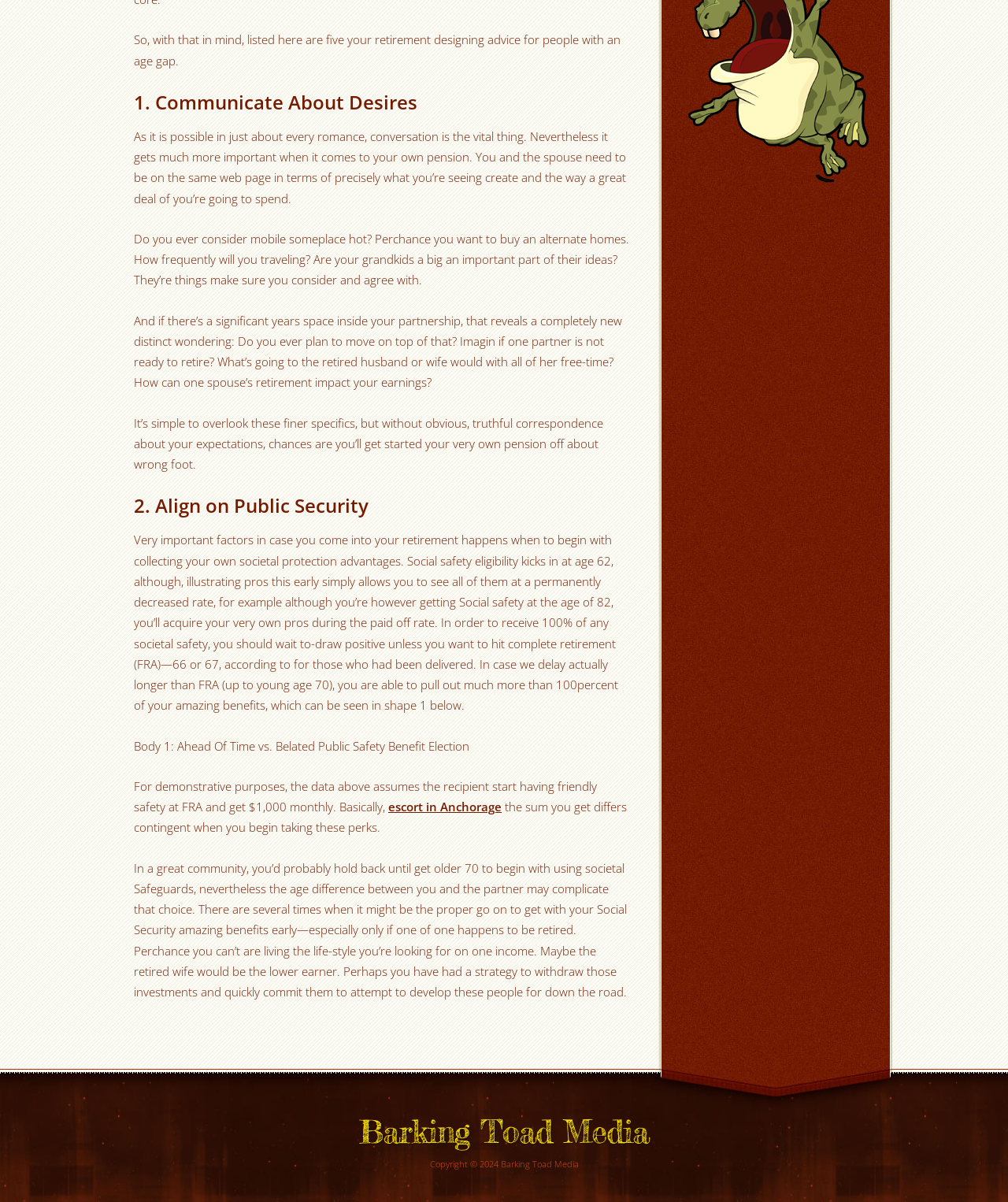Based on the provided description, "Barking Toad Media", find the bounding box of the corresponding UI element in the screenshot.

[0.356, 0.925, 0.644, 0.958]